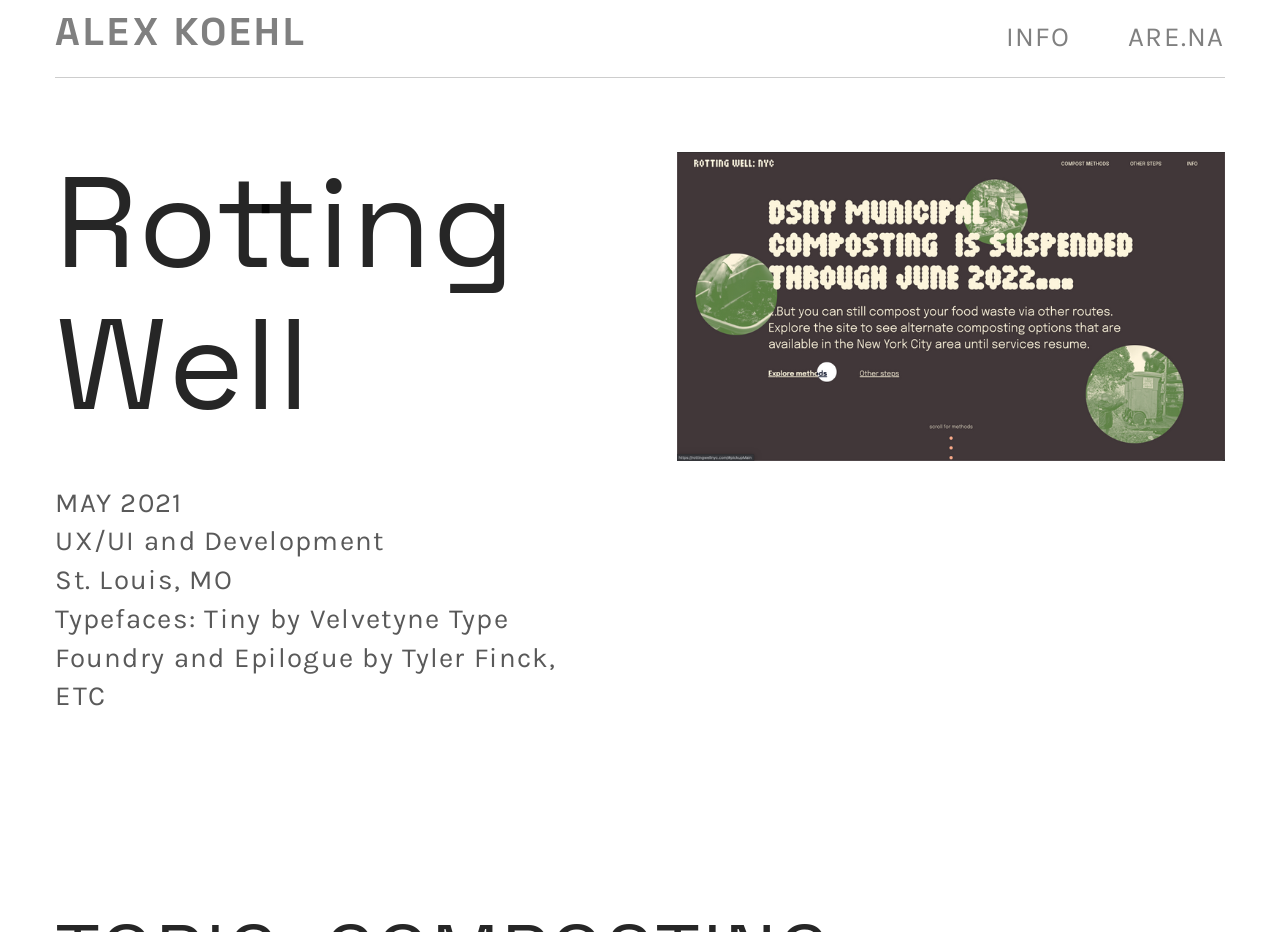What is the name of the project?
Please provide a detailed answer to the question.

From the webpage, we can see that the project name is mentioned as 'Rotting Well', which is a prominent heading on the page.